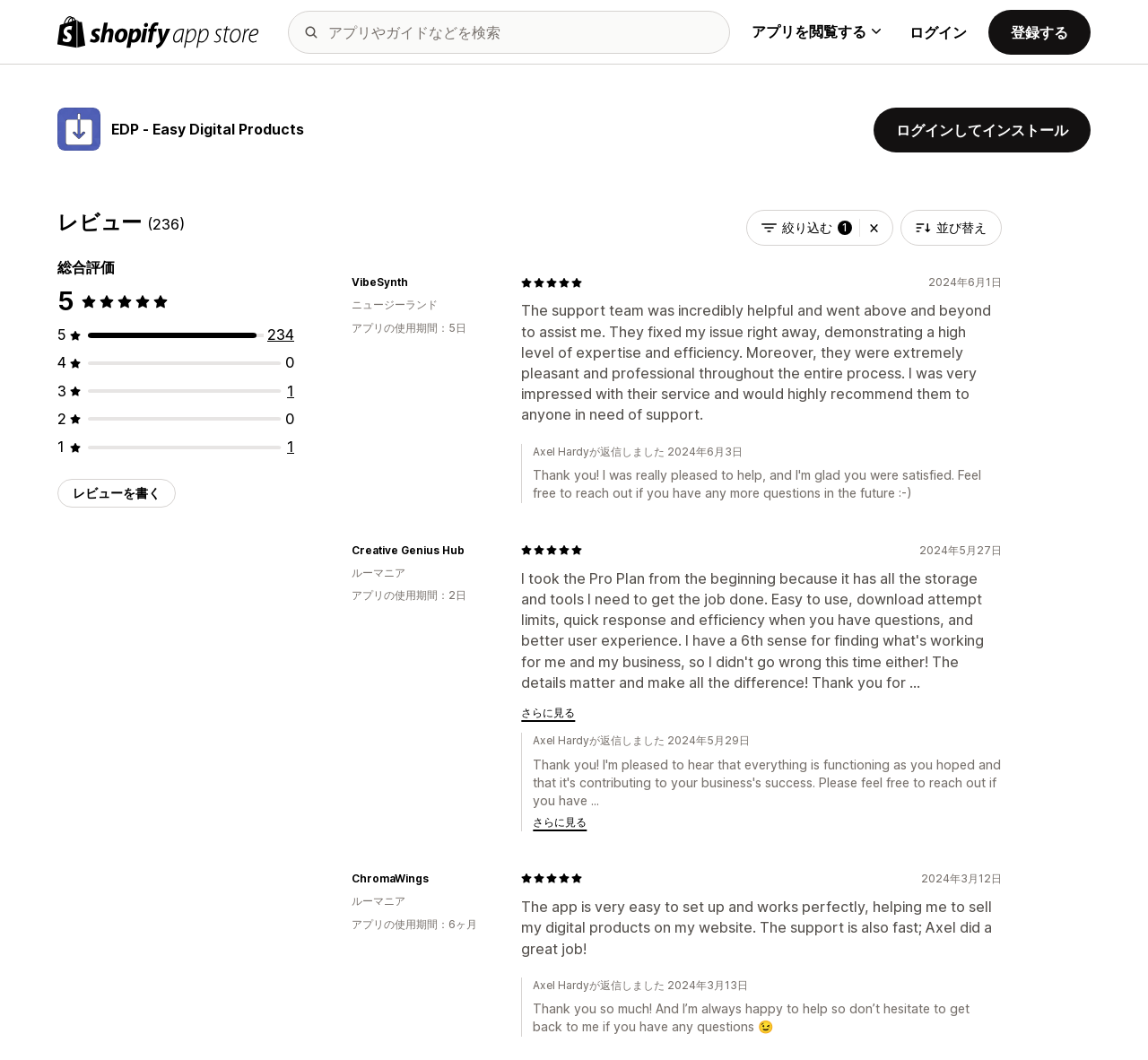Determine the bounding box coordinates of the clickable element to achieve the following action: 'Write a review'. Provide the coordinates as four float values between 0 and 1, formatted as [left, top, right, bottom].

[0.05, 0.452, 0.153, 0.479]